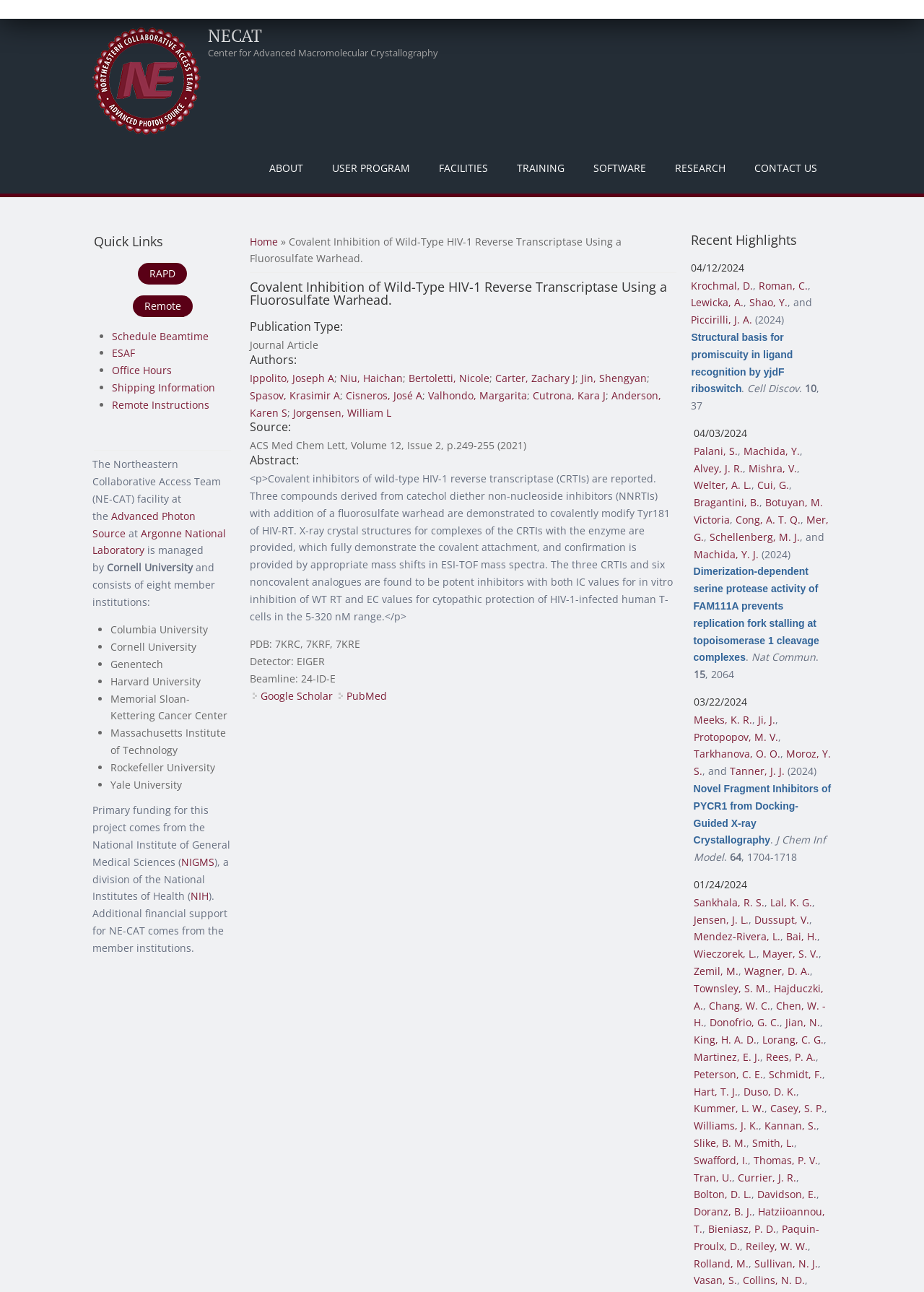Generate the text content of the main heading of the webpage.

NECAT
Center for Advanced Macromolecular Crystallography